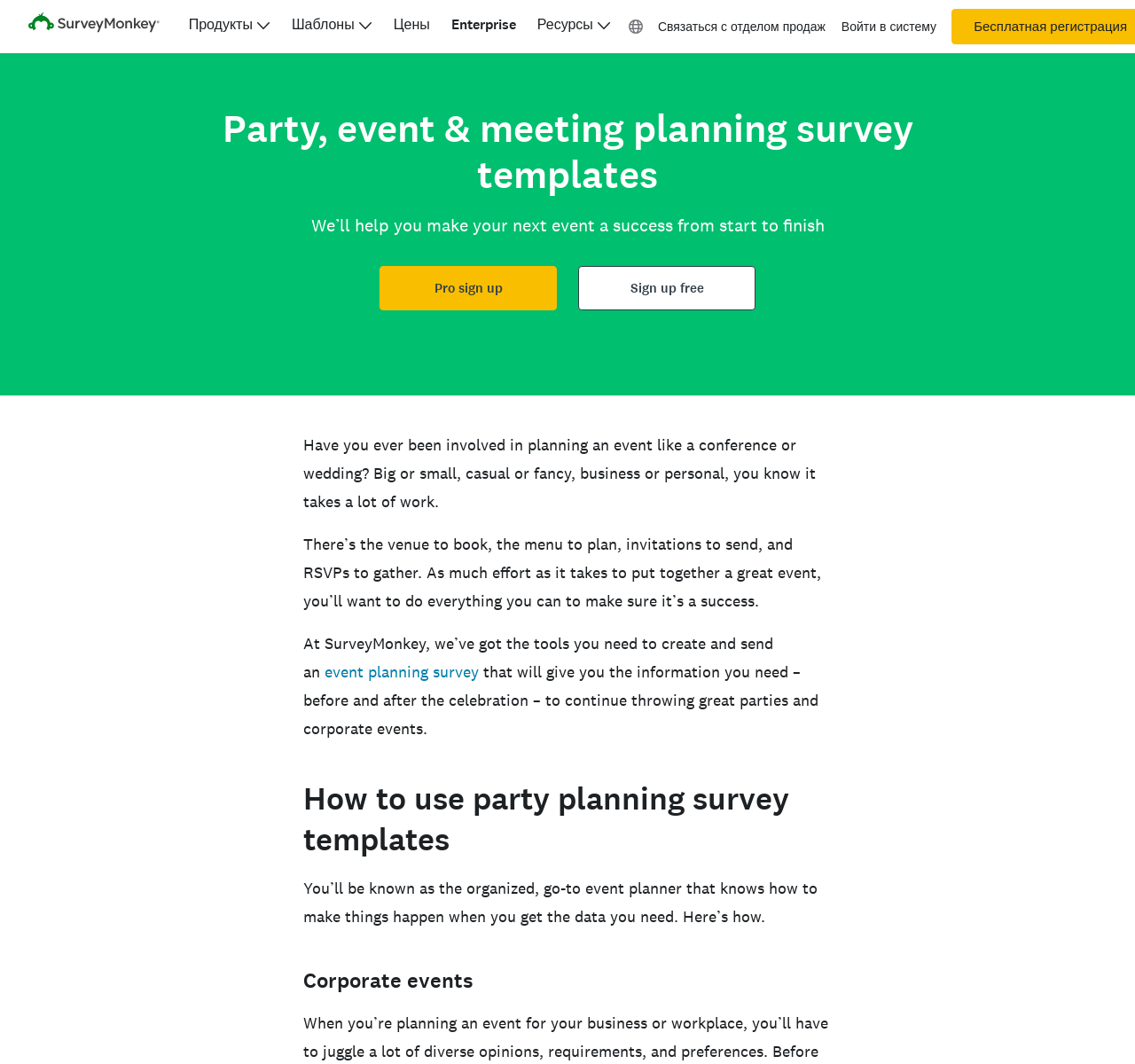Create a detailed narrative describing the layout and content of the webpage.

The webpage is about event planning surveys, specifically highlighting the tools and templates provided by SurveyMonkey to help users create and send successful event planning surveys. 

At the top of the page, there is a navigation menu with links to various sections, including "Products", "Templates", "Pricing", "Enterprise", and "Resources". There is also a language picker and links to "Contact Sales" and "Log In". 

Below the navigation menu, there is a heading that reads "Party, event & meeting planning survey templates". This is followed by a brief introduction to the importance of event planning surveys, emphasizing the need for data to ensure the success of events. 

The page then presents two call-to-action buttons, "Pro sign up" and "Sign up free", encouraging users to create an account. 

Further down, there are three paragraphs of text that explain the challenges of event planning and how SurveyMonkey's tools can help. The text is accompanied by a link to "event planning survey" which is highlighted as a key solution. 

The page also features two headings, "How to use party planning survey templates" and "Corporate events", which suggest that the page will provide guidance on using the templates and applying them to corporate events.